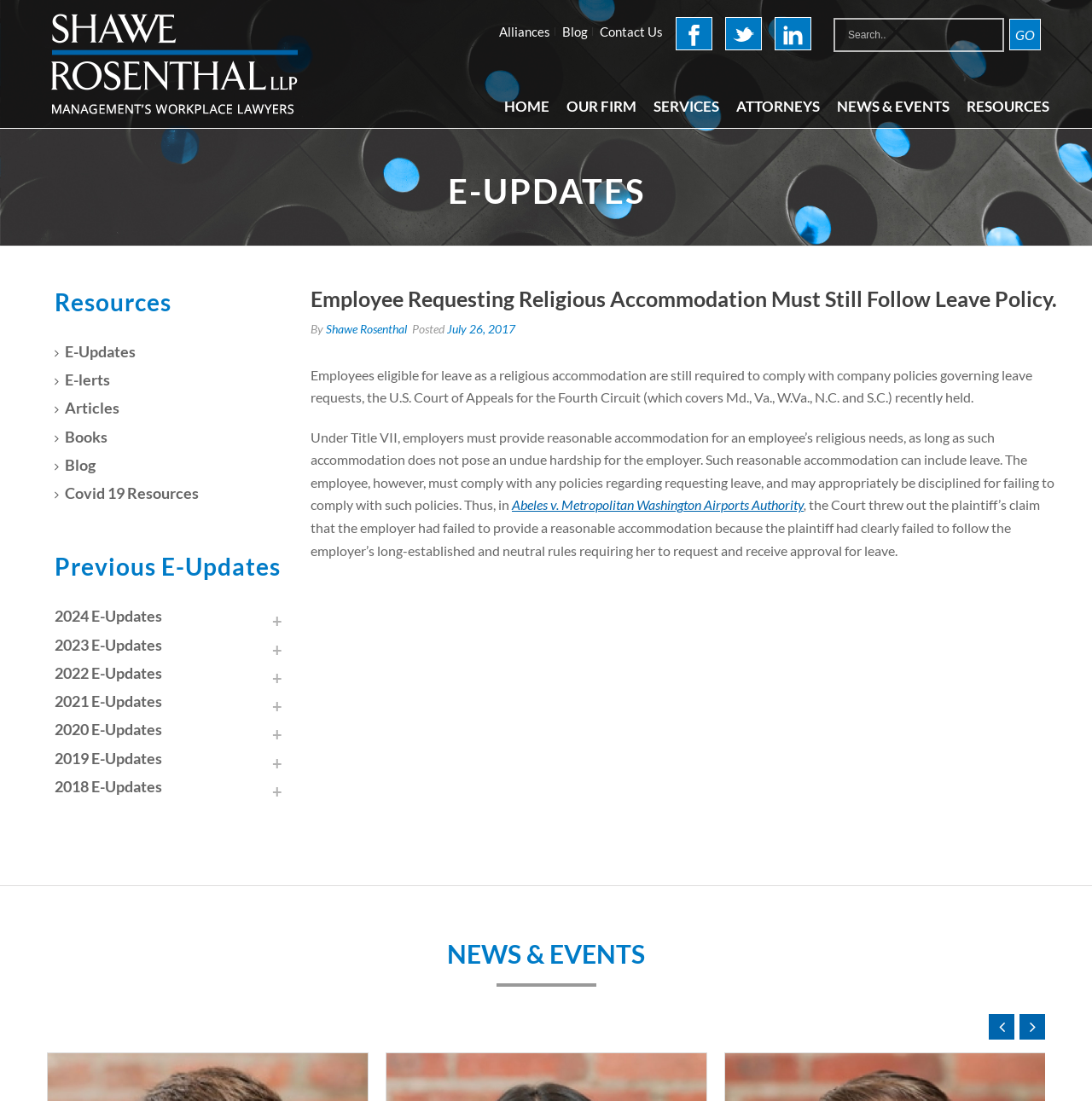What is the topic of the article?
Answer the question with a detailed and thorough explanation.

The topic of the article can be inferred from the text content of the article, which discusses the requirement of employees to comply with company policies governing leave requests, even if they are eligible for leave as a religious accommodation.